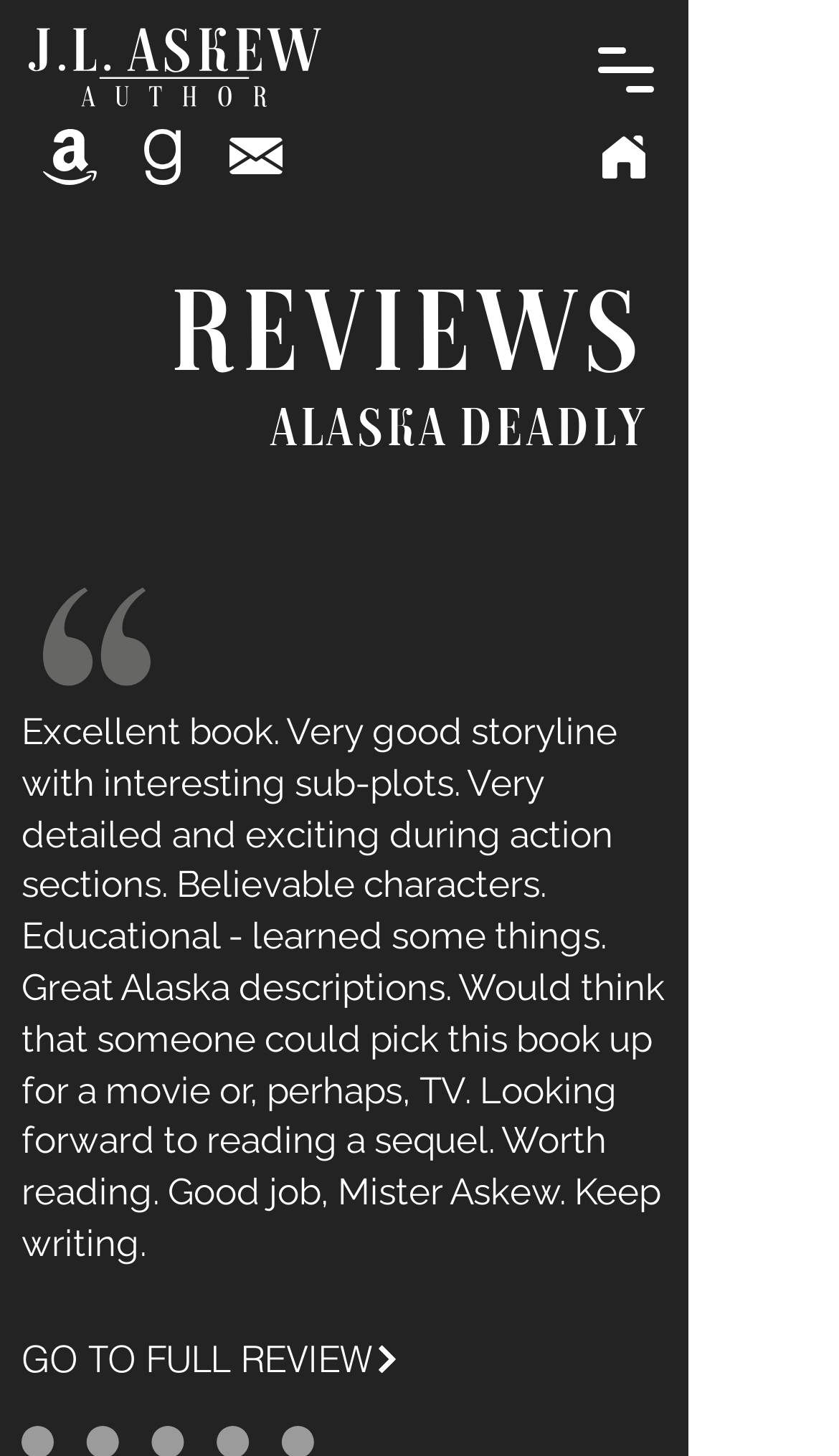What is the purpose of the 'GO TO FULL REVIEW' link?
Relying on the image, give a concise answer in one word or a brief phrase.

To read the full review